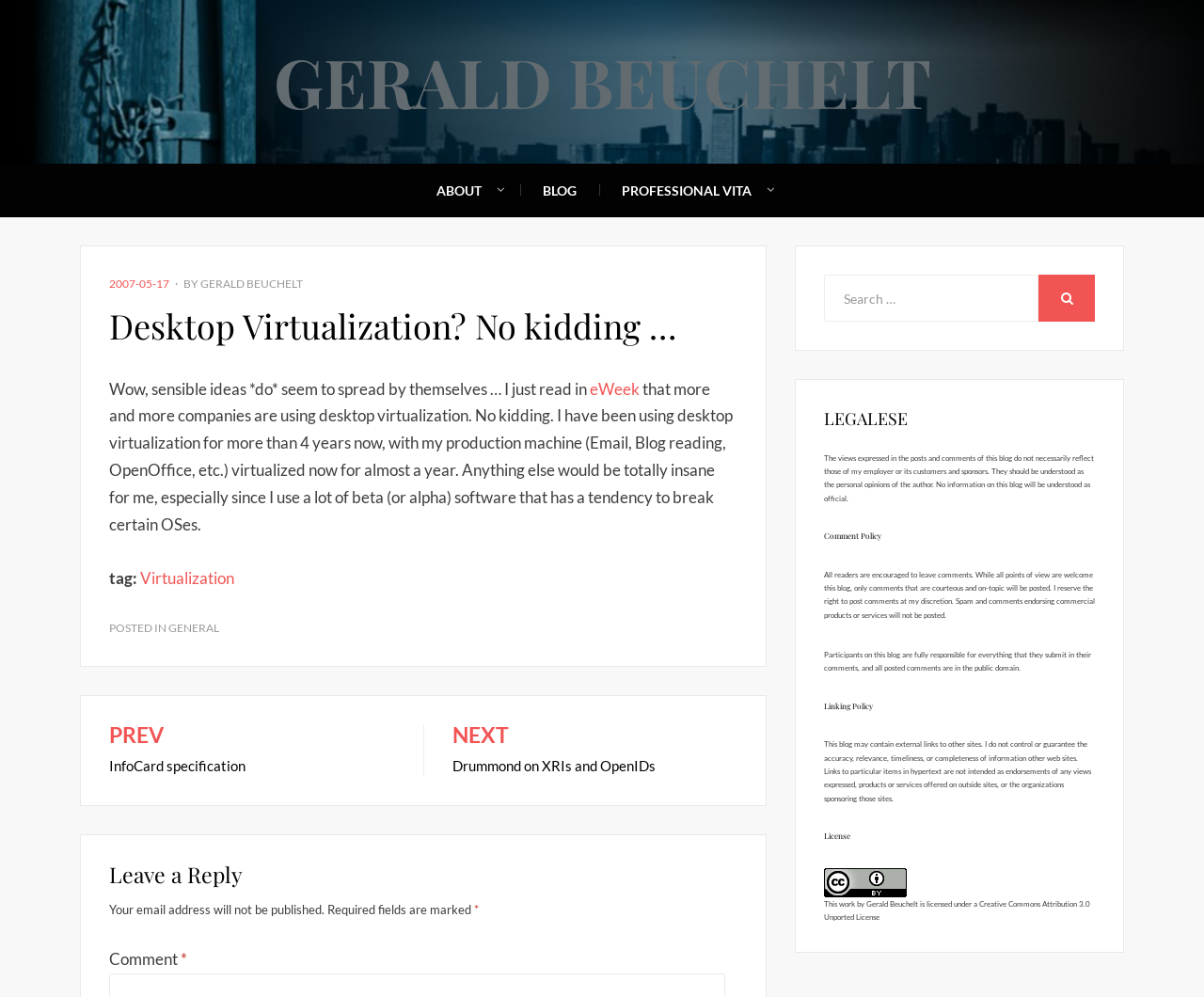Identify the bounding box coordinates necessary to click and complete the given instruction: "Click the 'Heinrich Böll Foundation - Headquarters Berlin' link".

None